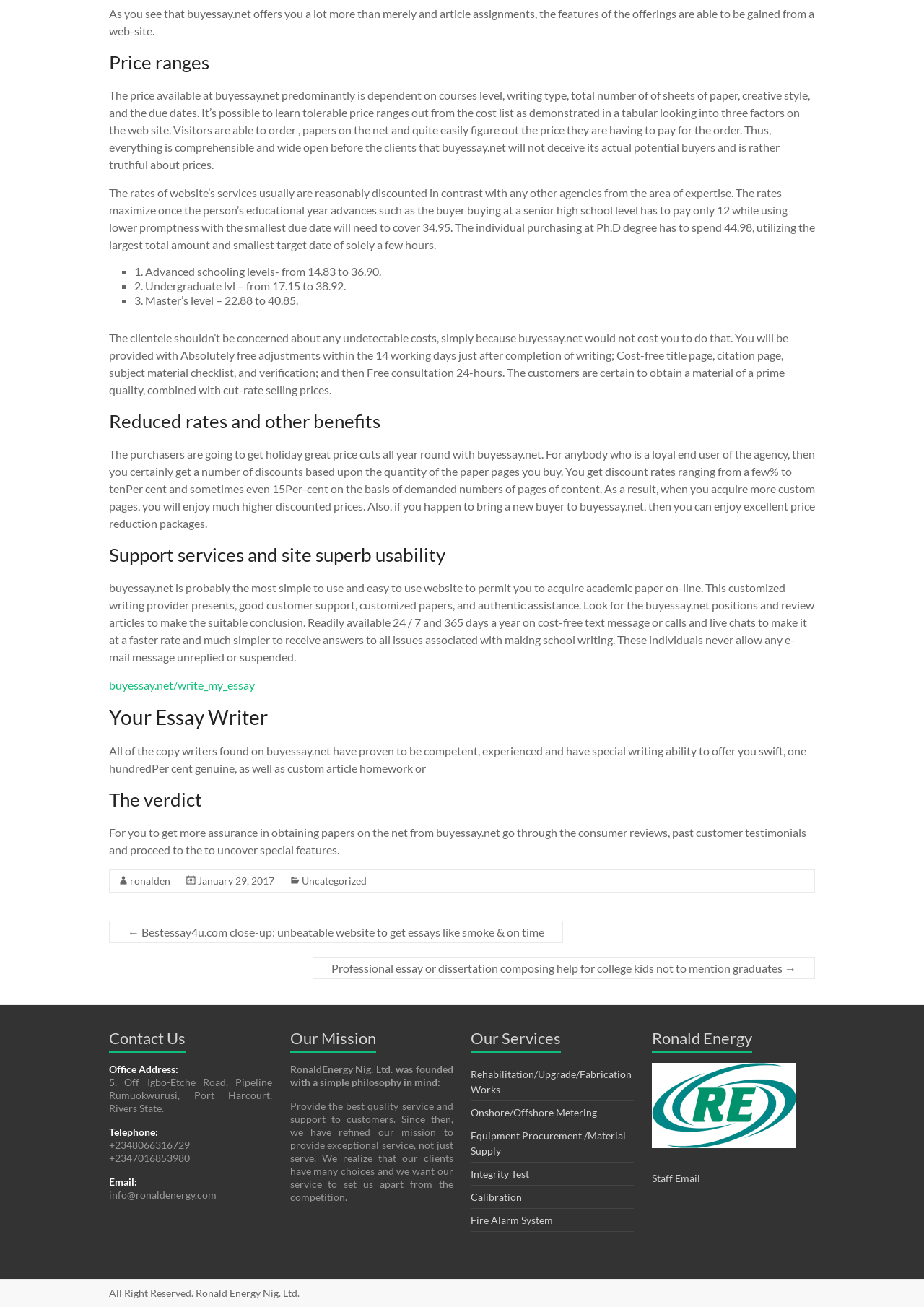Determine the bounding box coordinates of the target area to click to execute the following instruction: "View 'Rehabilitation/Upgrade/Fabrication Works'."

[0.509, 0.817, 0.684, 0.838]